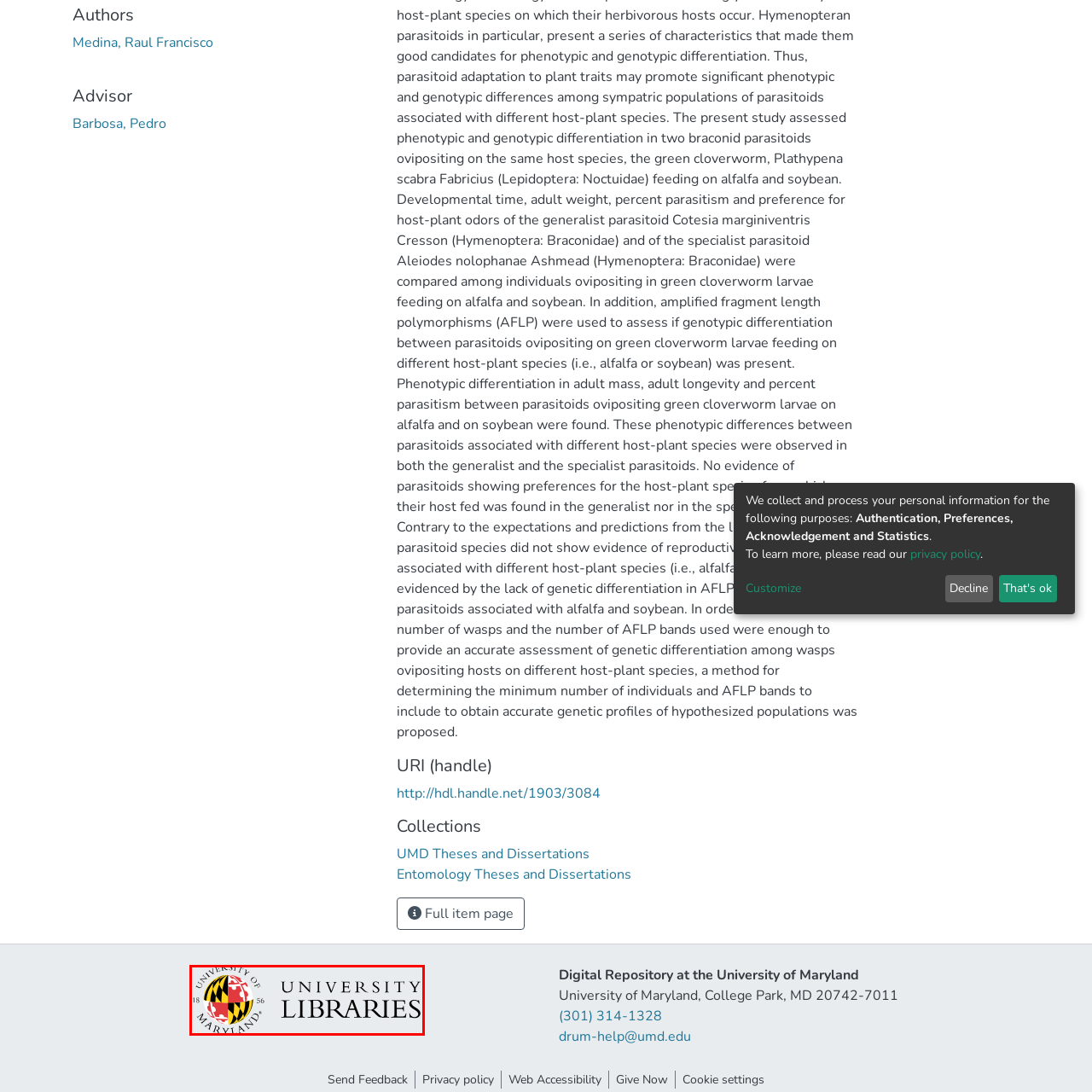Explain the image in the red bounding box with extensive details.

The image features the logo of the University of Maryland Libraries, prominently displaying the institution's emblem. The logo includes the university's traditional seal—depicted on the left, featuring the distinctive Maryland state colors of red, white, black, and gold—adorned with the founding year of the university, 1856. Next to the emblem, the words "UNIVERSITY LIBRARIES" are styled in a bold, modern font, emphasizing the academic resources and services offered by the library system. This image visually represents the University of Maryland's commitment to education and research, serving as a key identifier for its libraries.